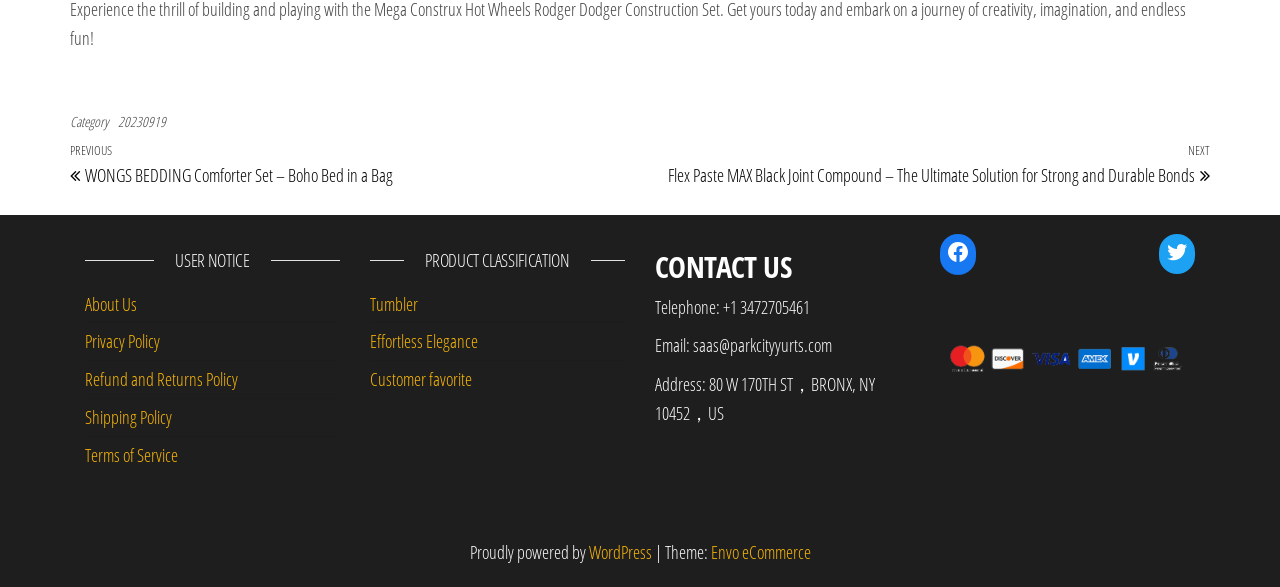What is the category of the current post?
Refer to the image and provide a thorough answer to the question.

The webpage has a 'Category' static text element, but it does not provide a specific category name. Therefore, the answer is 'Not specified'.